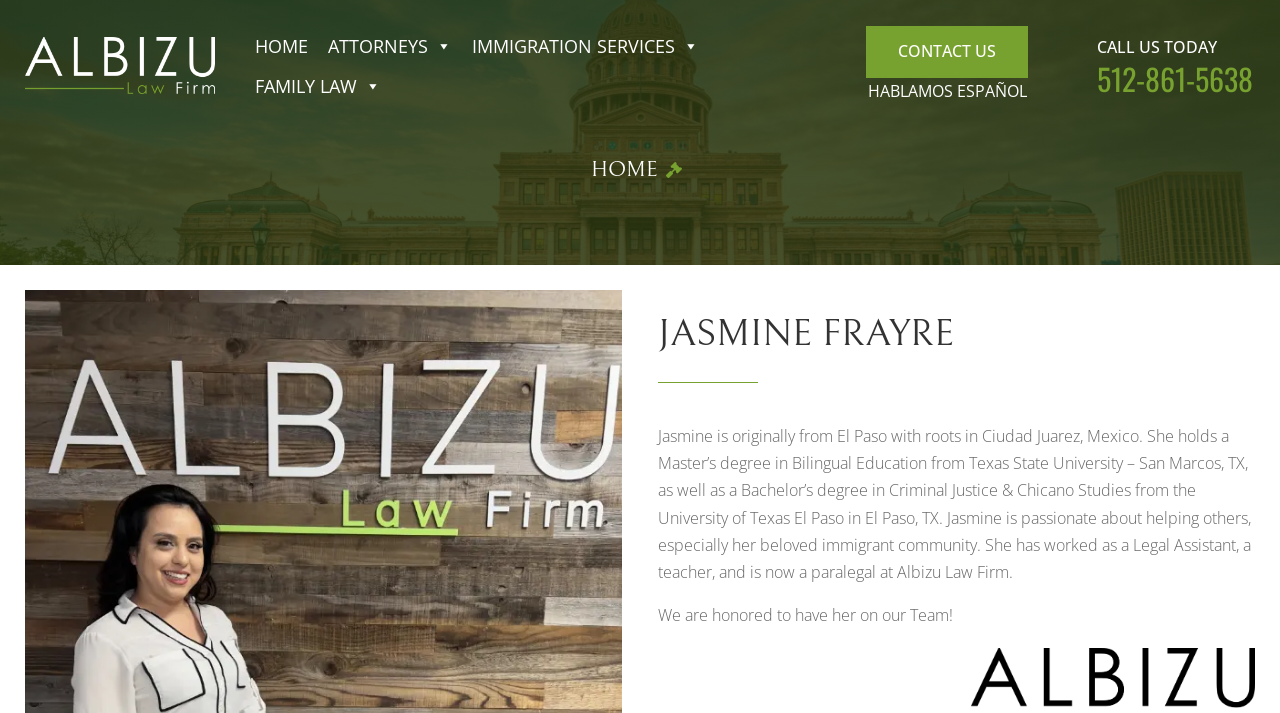Given the element description: "512-861-5638", predict the bounding box coordinates of this UI element. The coordinates must be four float numbers between 0 and 1, given as [left, top, right, bottom].

[0.857, 0.079, 0.979, 0.142]